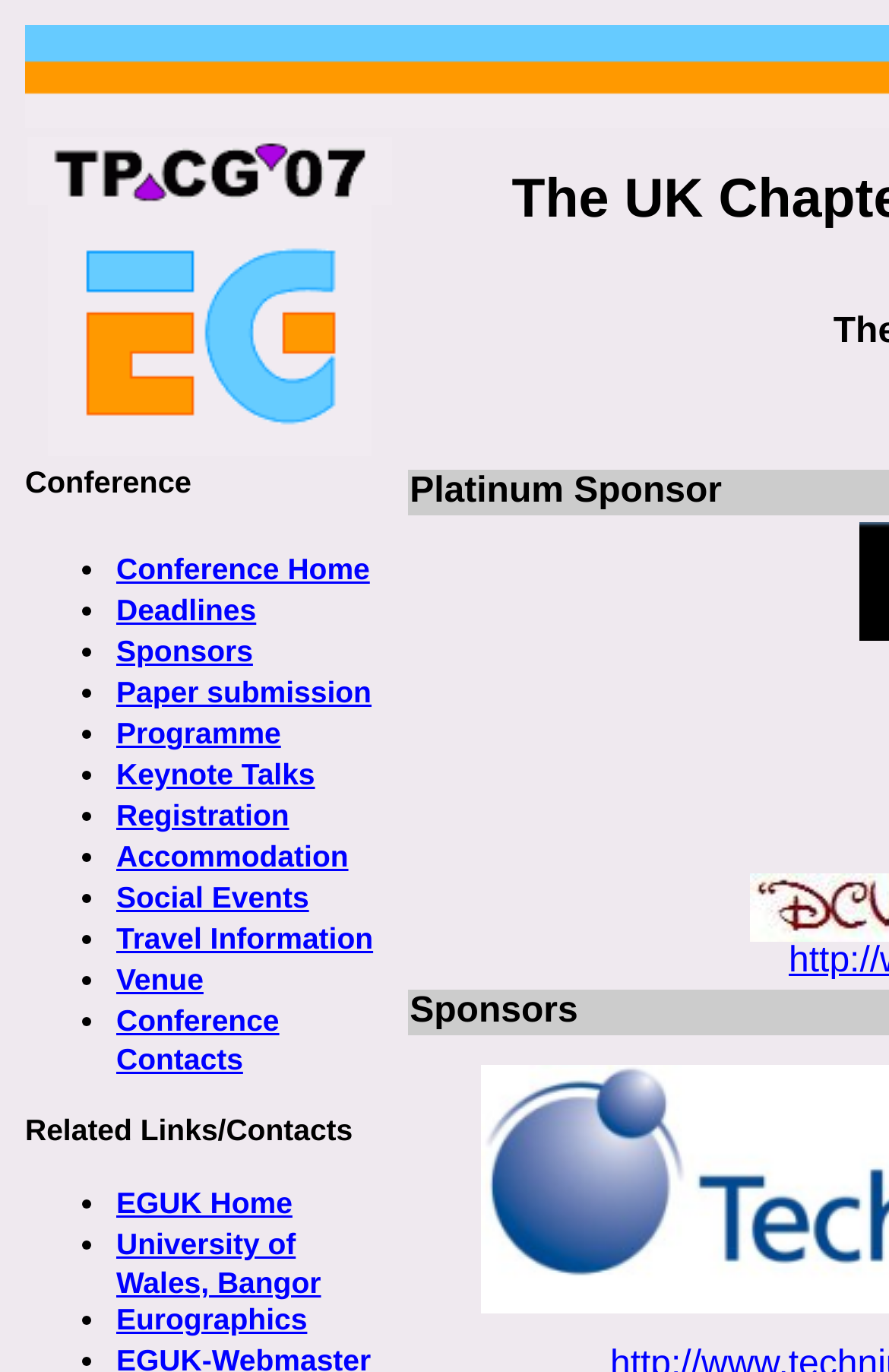Please identify the bounding box coordinates of the element's region that needs to be clicked to fulfill the following instruction: "Click the TPCG Conference logo". The bounding box coordinates should consist of four float numbers between 0 and 1, i.e., [left, top, right, bottom].

[0.03, 0.128, 0.441, 0.156]